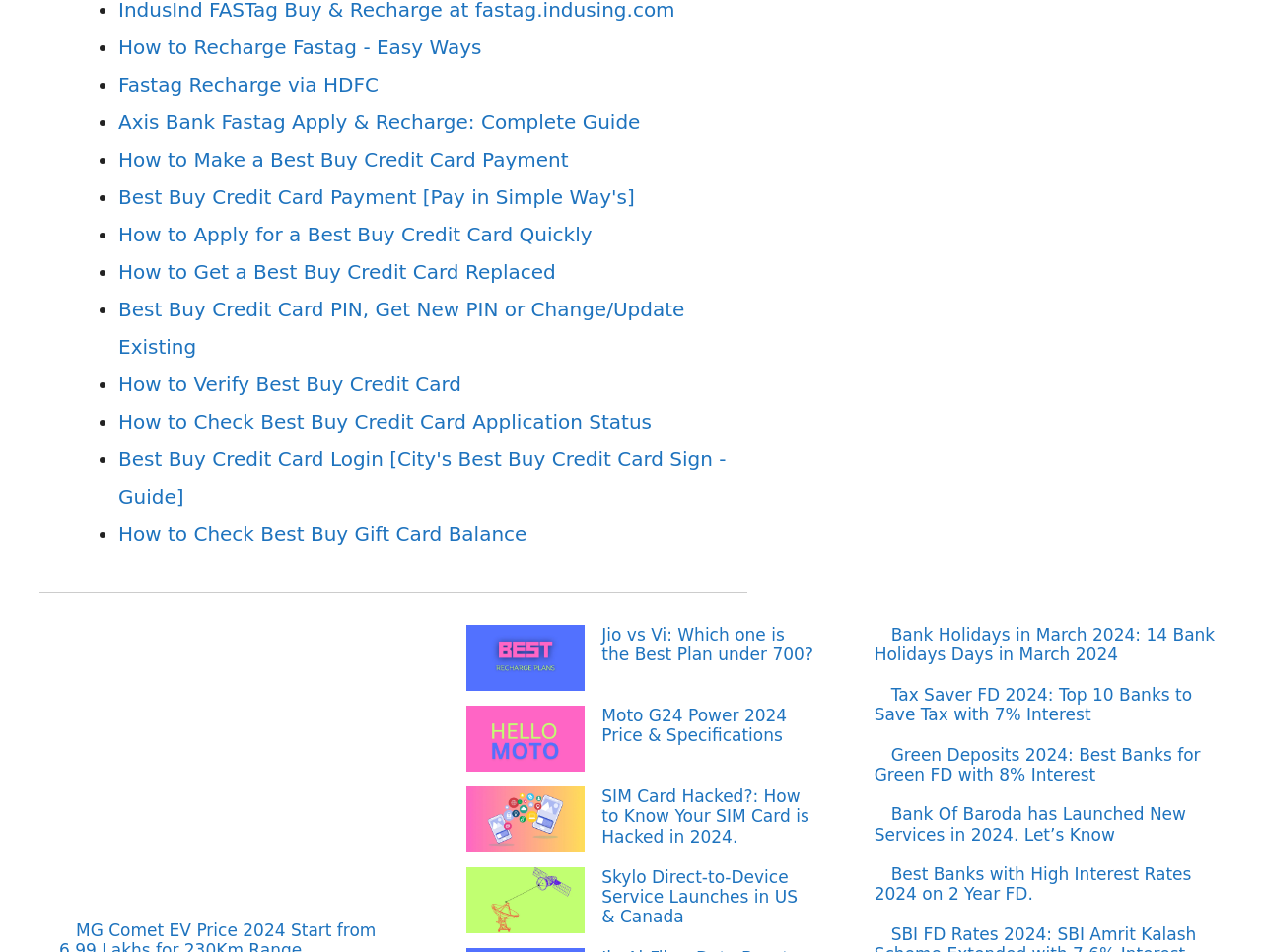Please provide the bounding box coordinates for the element that needs to be clicked to perform the following instruction: "Click on 'How to Recharge Fastag - Easy Ways'". The coordinates should be given as four float numbers between 0 and 1, i.e., [left, top, right, bottom].

[0.094, 0.037, 0.382, 0.062]